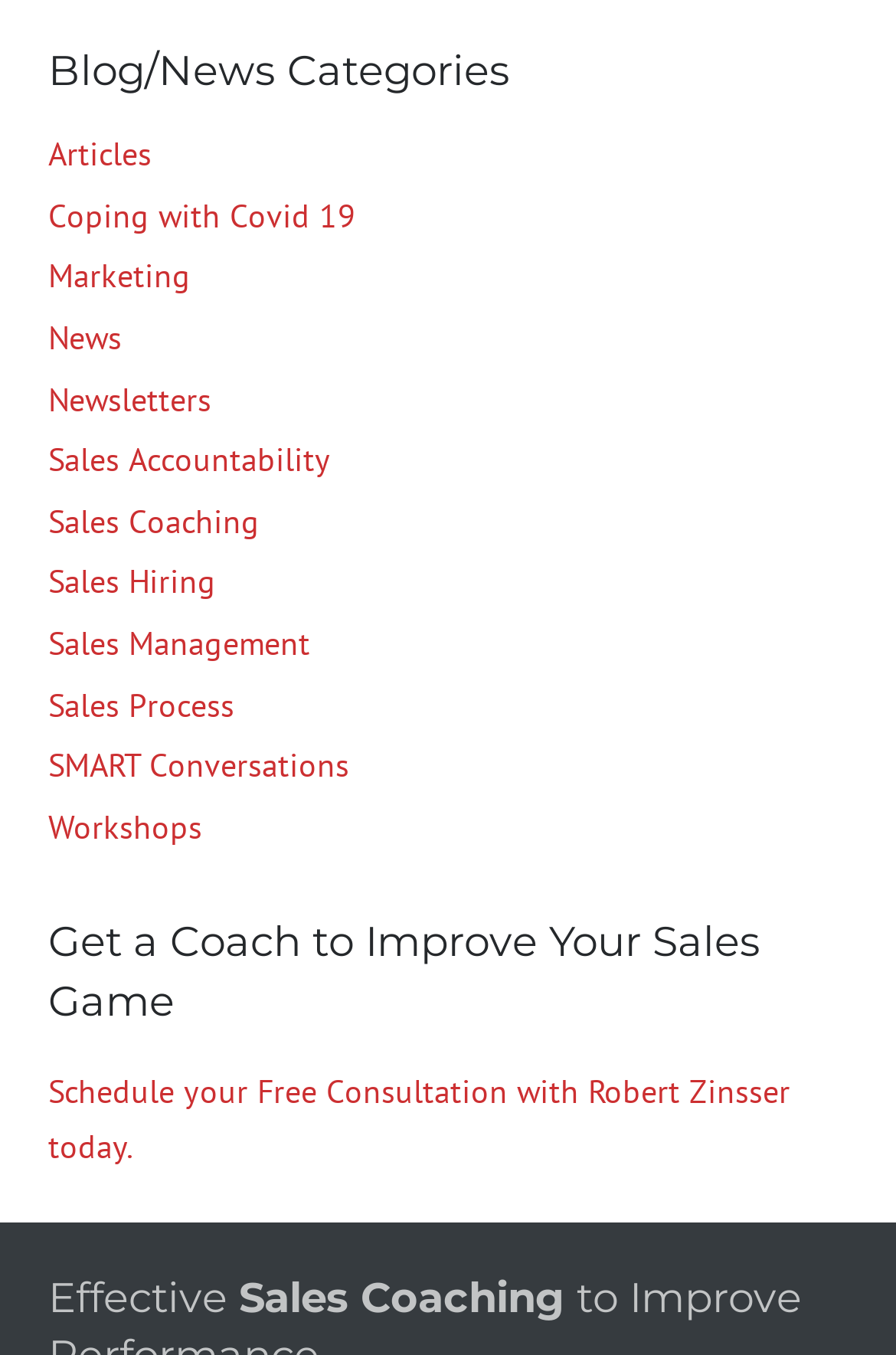Show me the bounding box coordinates of the clickable region to achieve the task as per the instruction: "View articles".

[0.054, 0.099, 0.169, 0.129]